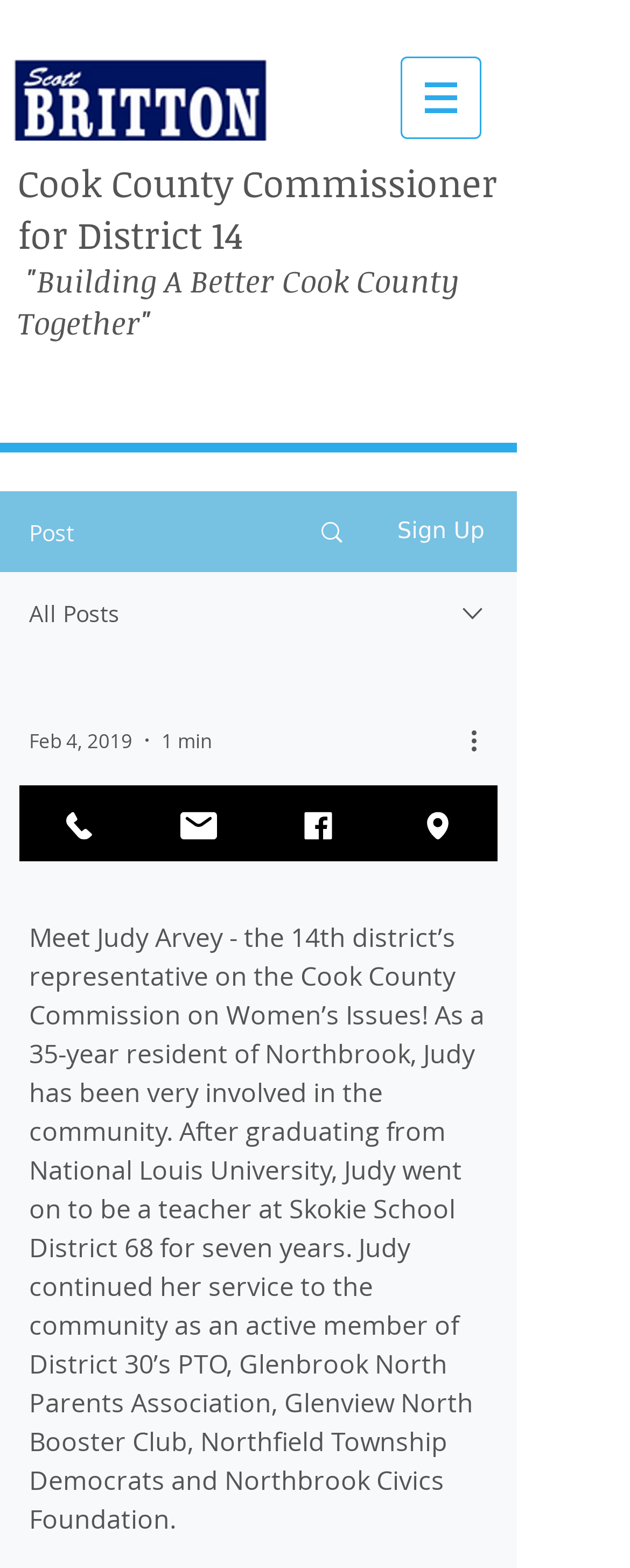Carefully examine the image and provide an in-depth answer to the question: What is the name of the commission Judy represents?

According to the webpage, Judy Arvey is the 14th district’s representative on the Cook County Commission on Women’s Issues, which indicates that she represents this commission.